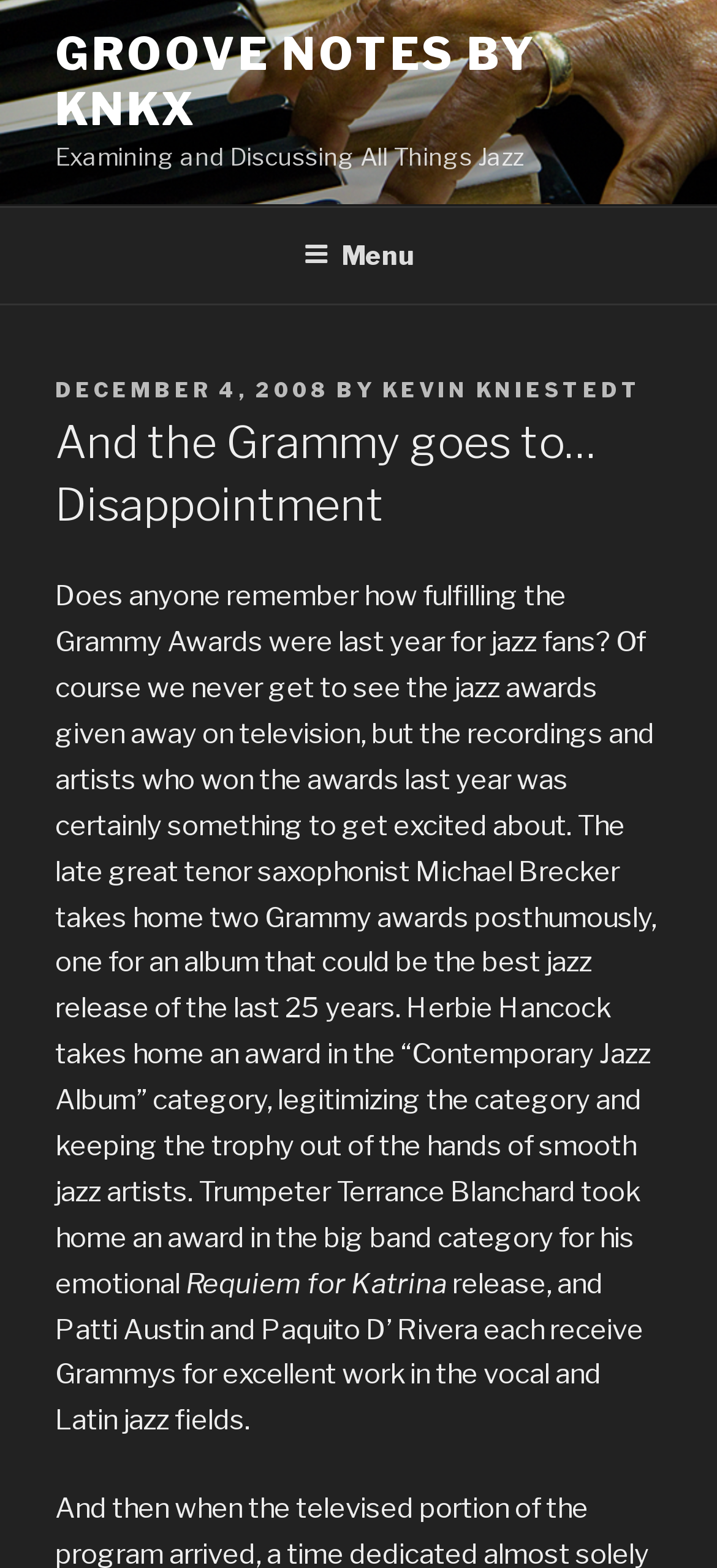What is the name of the album that could be the best jazz release of the last 25 years?
Based on the visual information, provide a detailed and comprehensive answer.

The article mentions that the late great tenor saxophonist Michael Brecker takes home two Grammy awards posthumously, one for an album that could be the best jazz release of the last 25 years. However, the name of the album is not specified in the article.